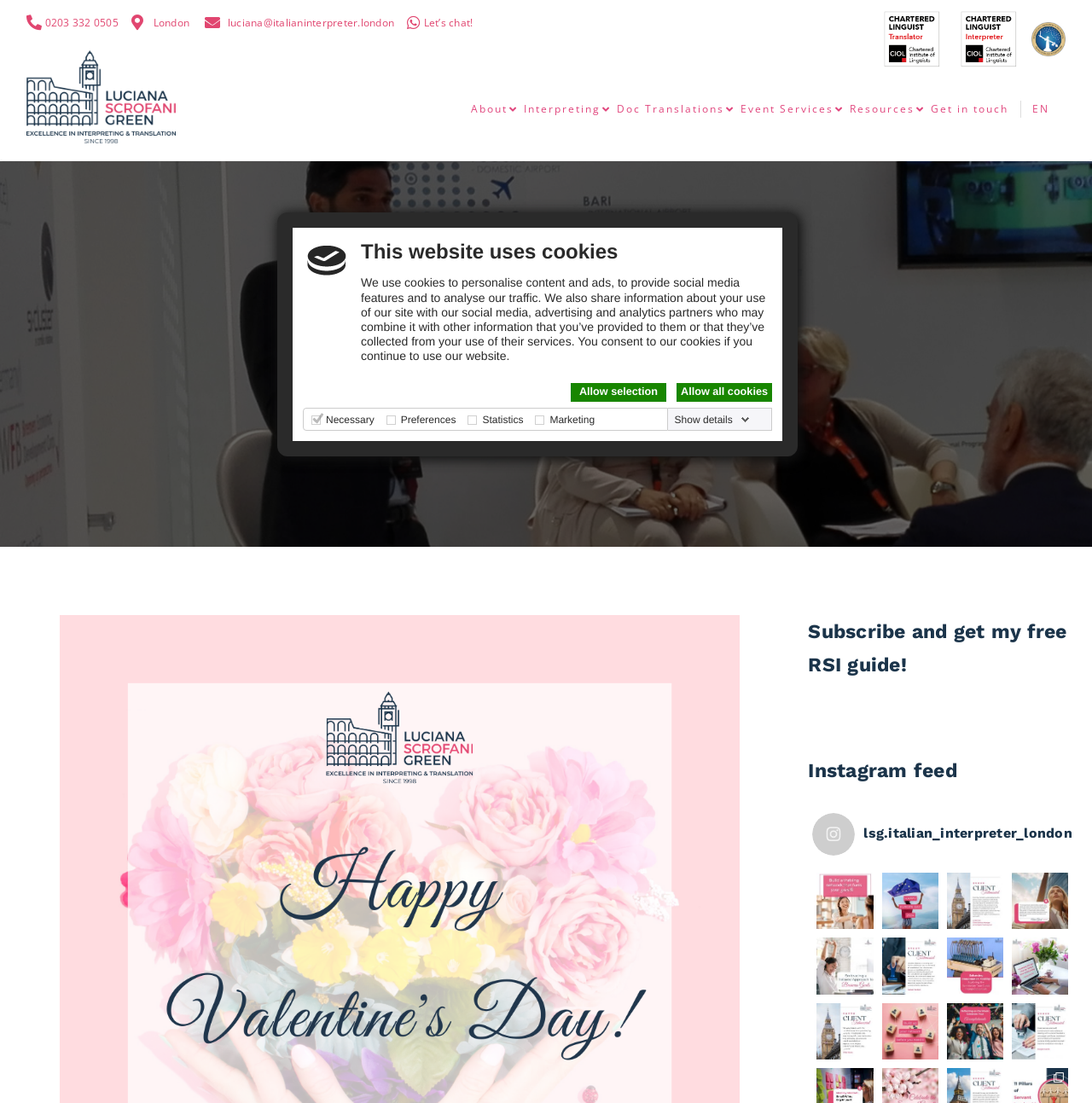Determine the bounding box of the UI component based on this description: "Resources". The bounding box coordinates should be four float values between 0 and 1, i.e., [left, top, right, bottom].

[0.775, 0.053, 0.849, 0.145]